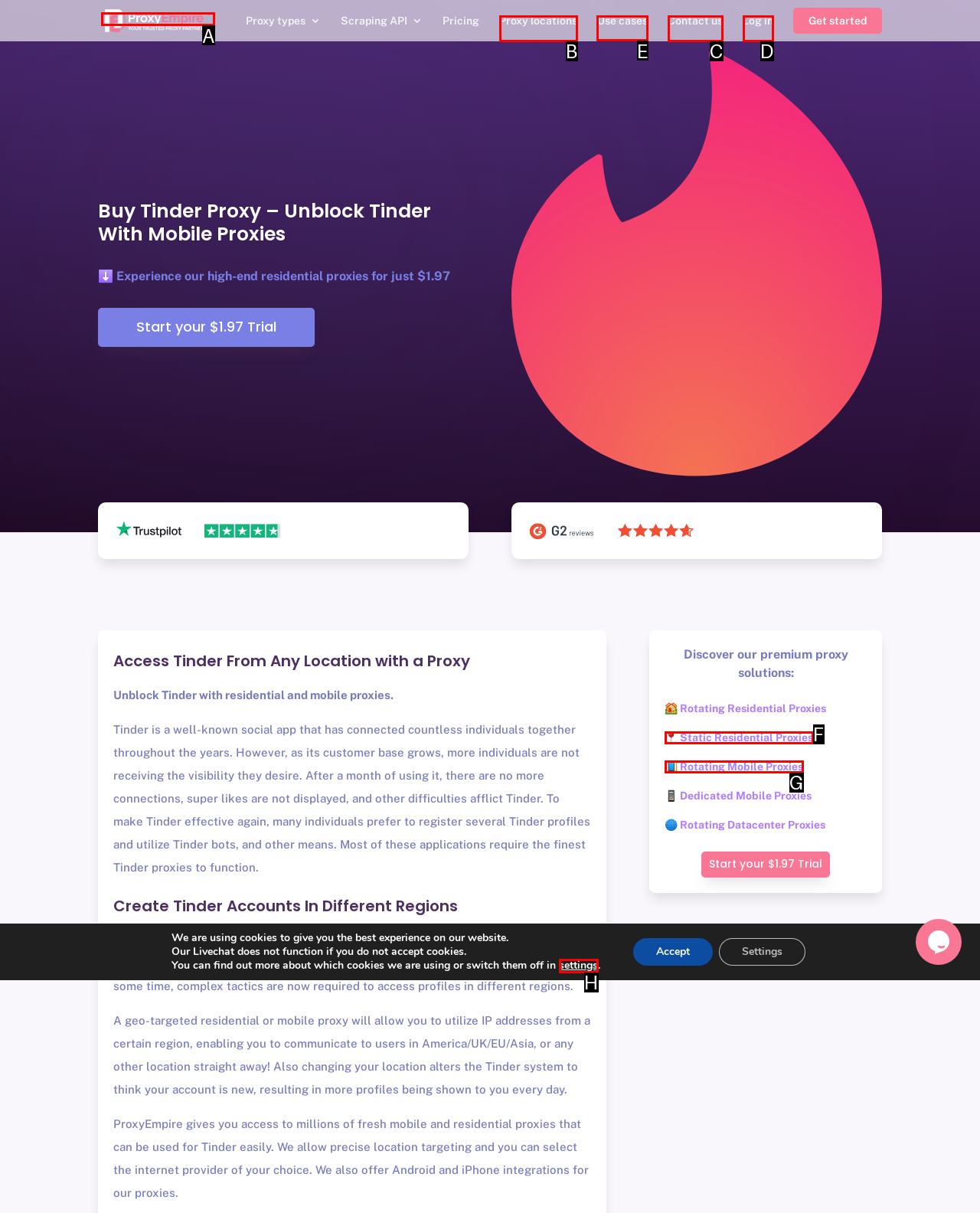Which option should be clicked to complete this task: Click on the 'Use cases' link
Reply with the letter of the correct choice from the given choices.

E